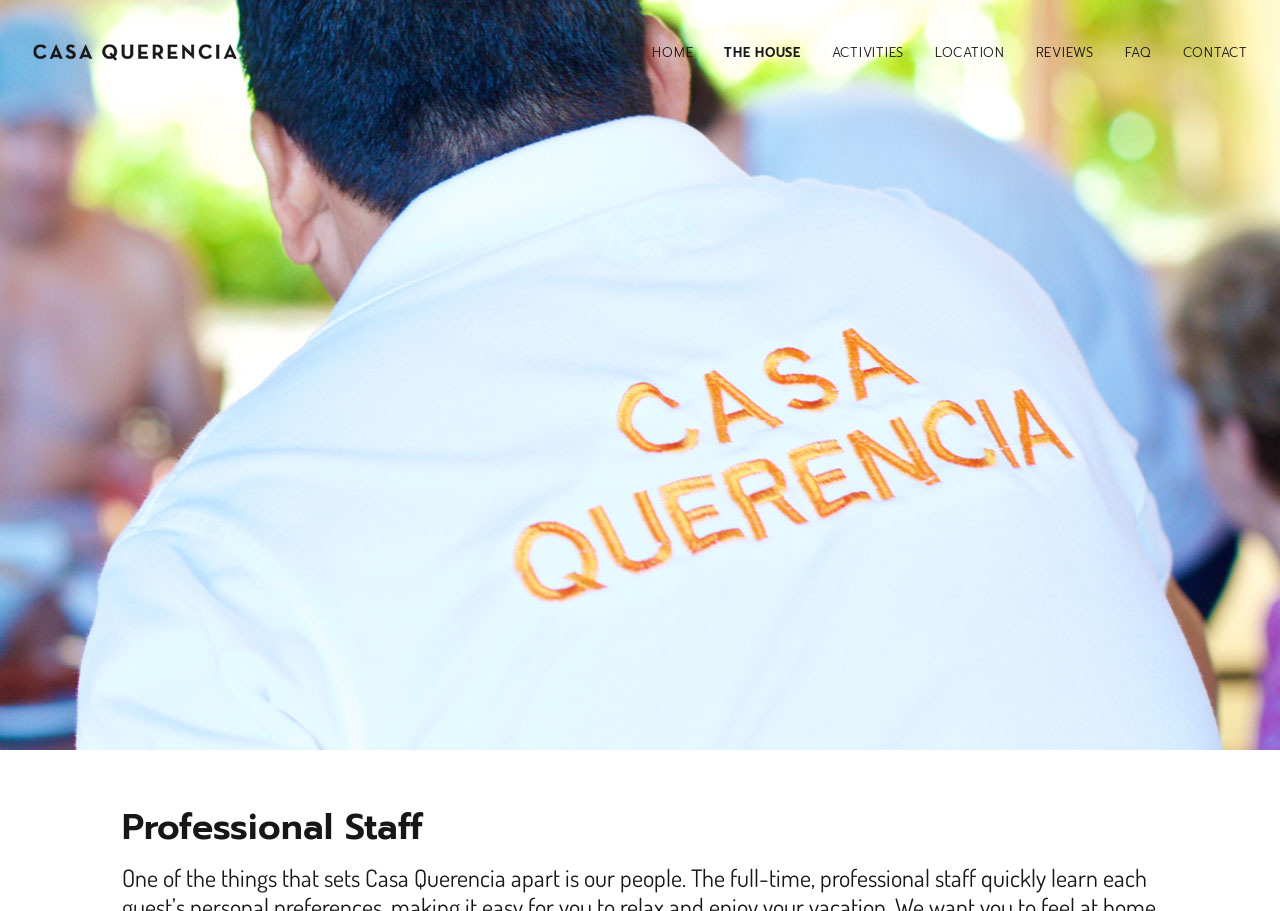What is the purpose of the Casa Querencia images?
Look at the image and answer the question with a single word or phrase.

Logo or branding